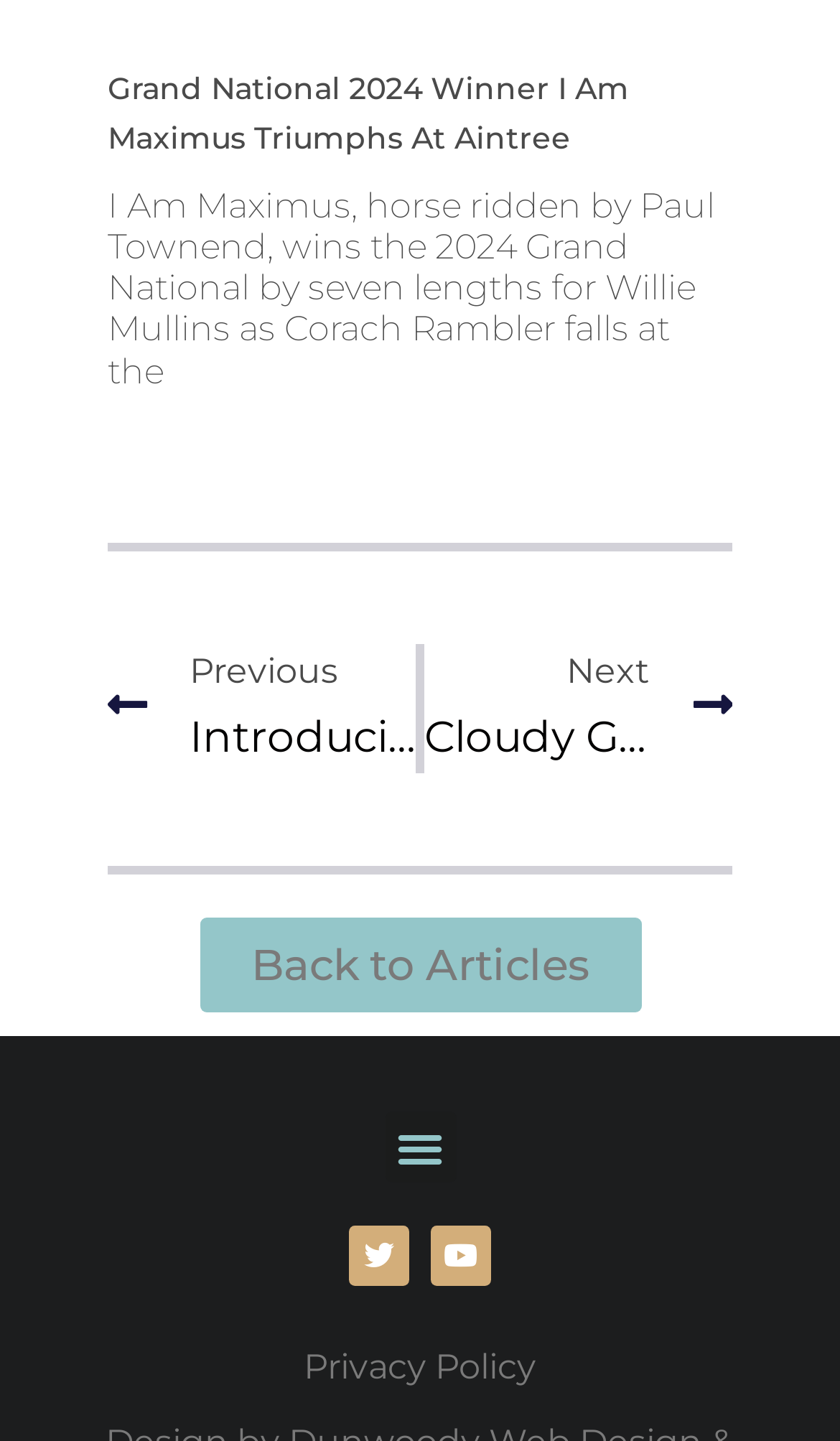What social media platforms are linked at the bottom of the page?
From the image, respond using a single word or phrase.

Twitter and Youtube